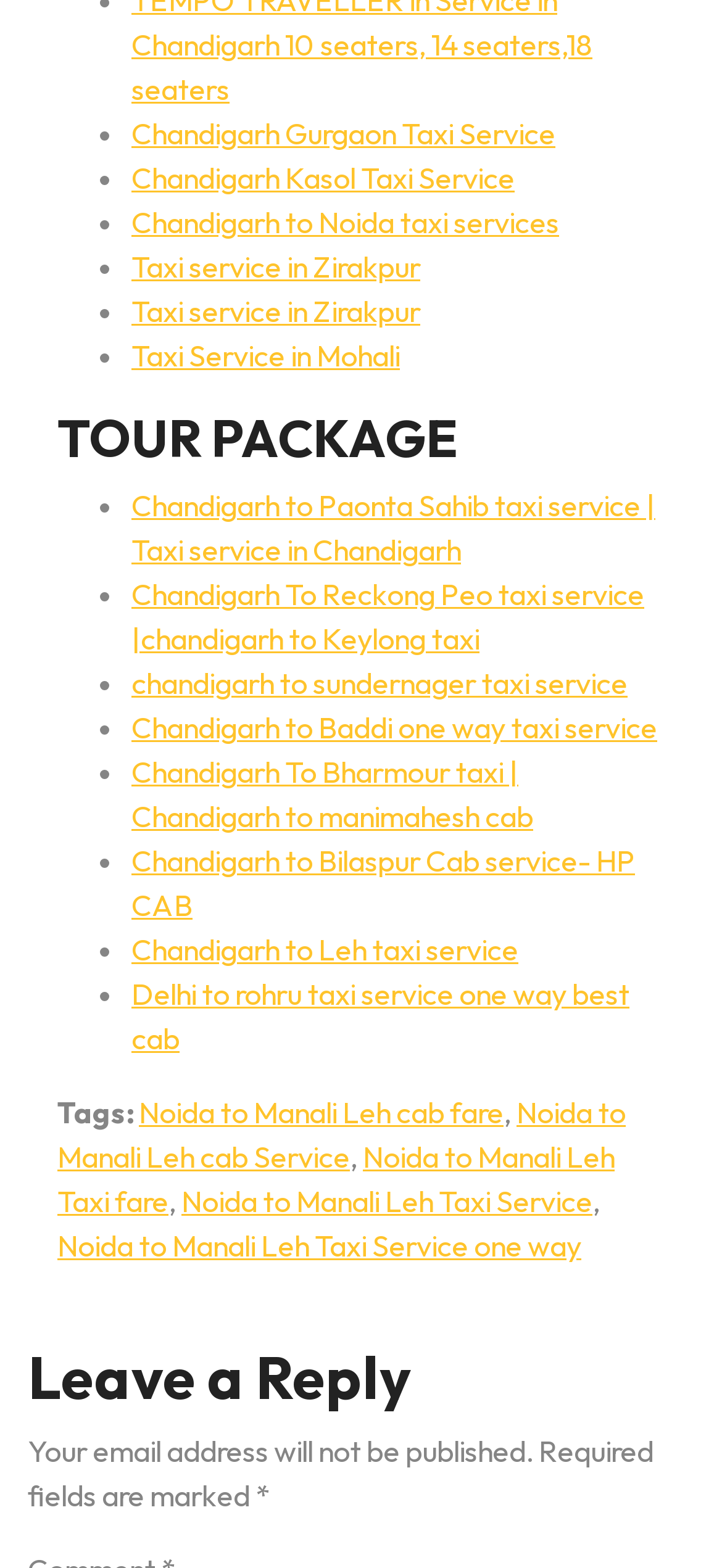Highlight the bounding box coordinates of the element you need to click to perform the following instruction: "Learn about DevOps & Cloud Services."

None